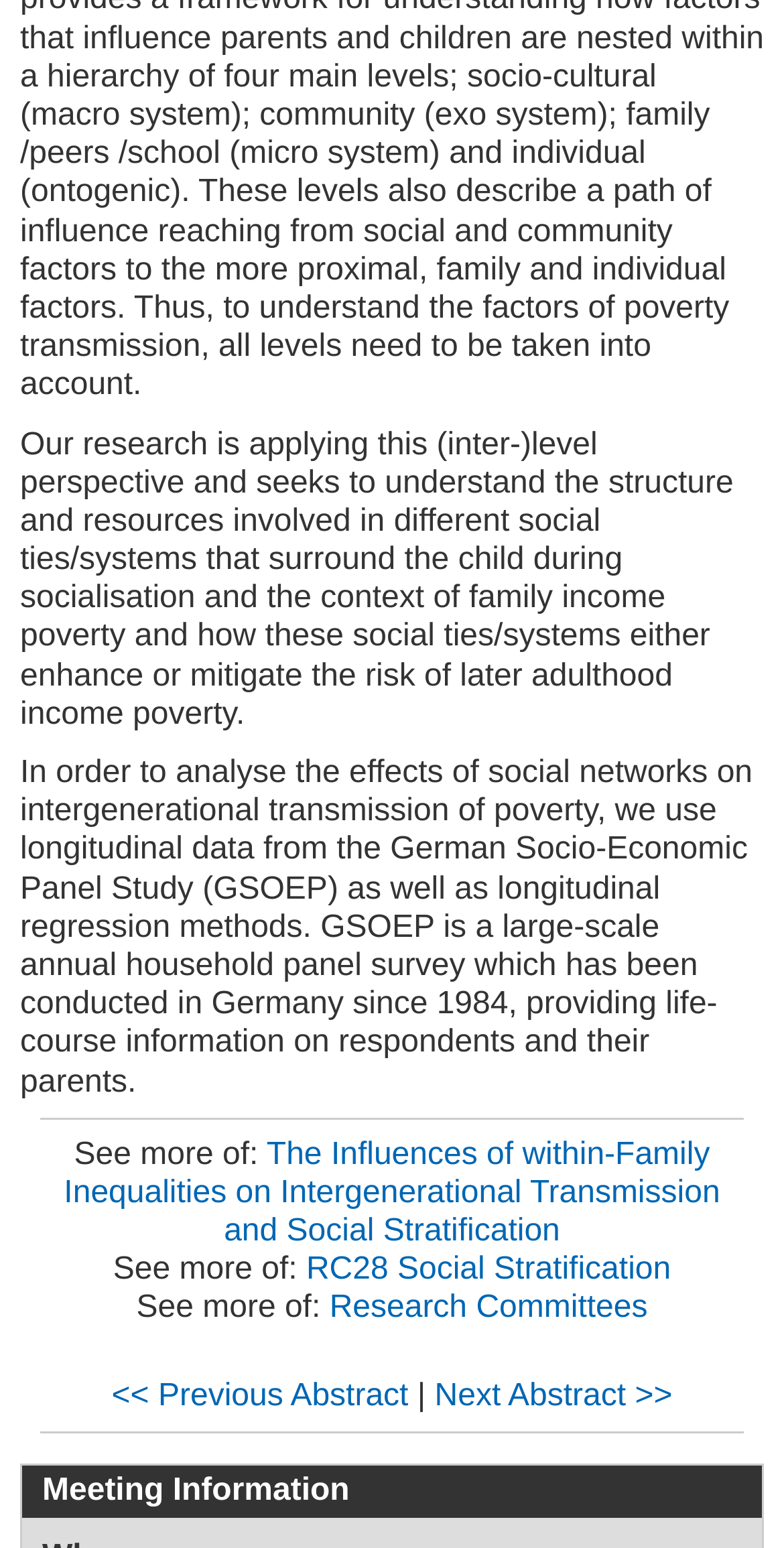Given the element description: "Research Committees", predict the bounding box coordinates of the UI element it refers to, using four float numbers between 0 and 1, i.e., [left, top, right, bottom].

[0.42, 0.833, 0.826, 0.855]